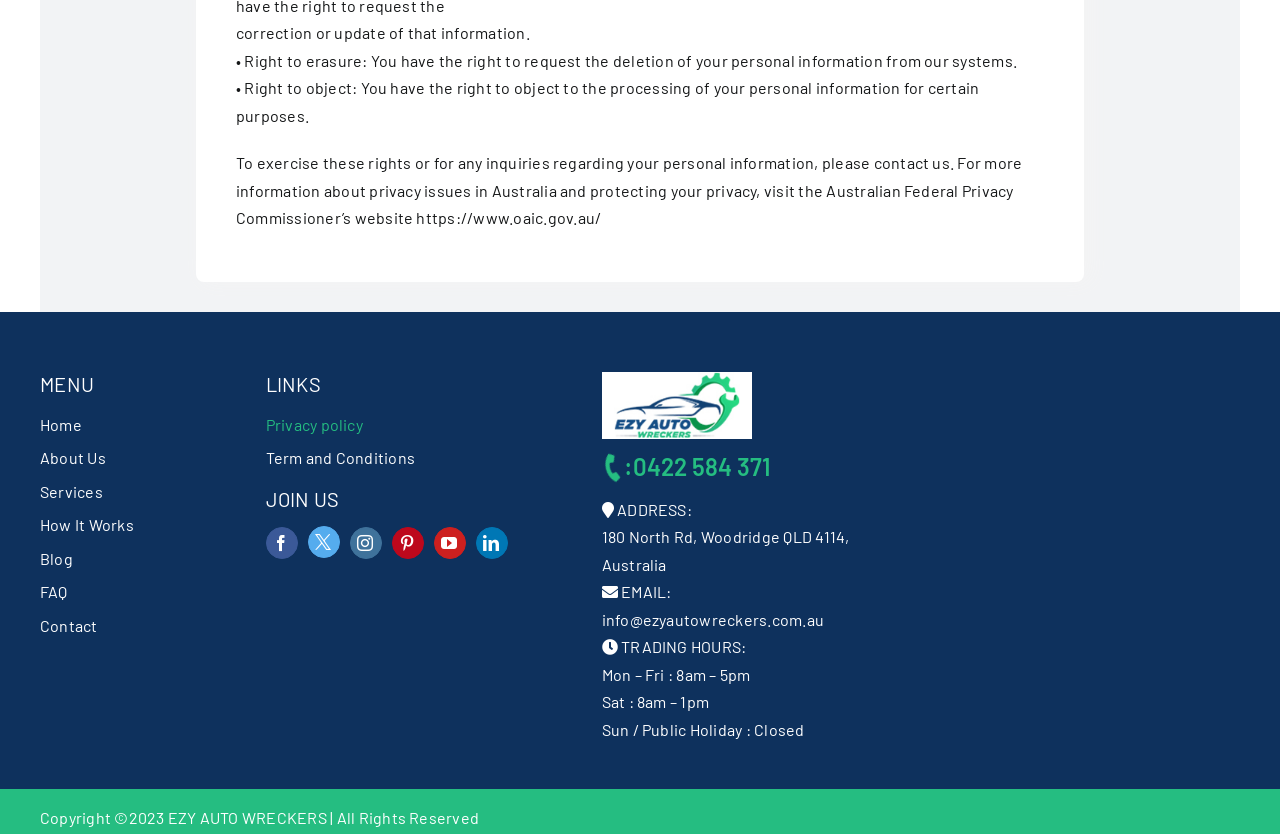Answer the question below in one word or phrase:
What are the trading hours on Saturday?

8am – 1pm